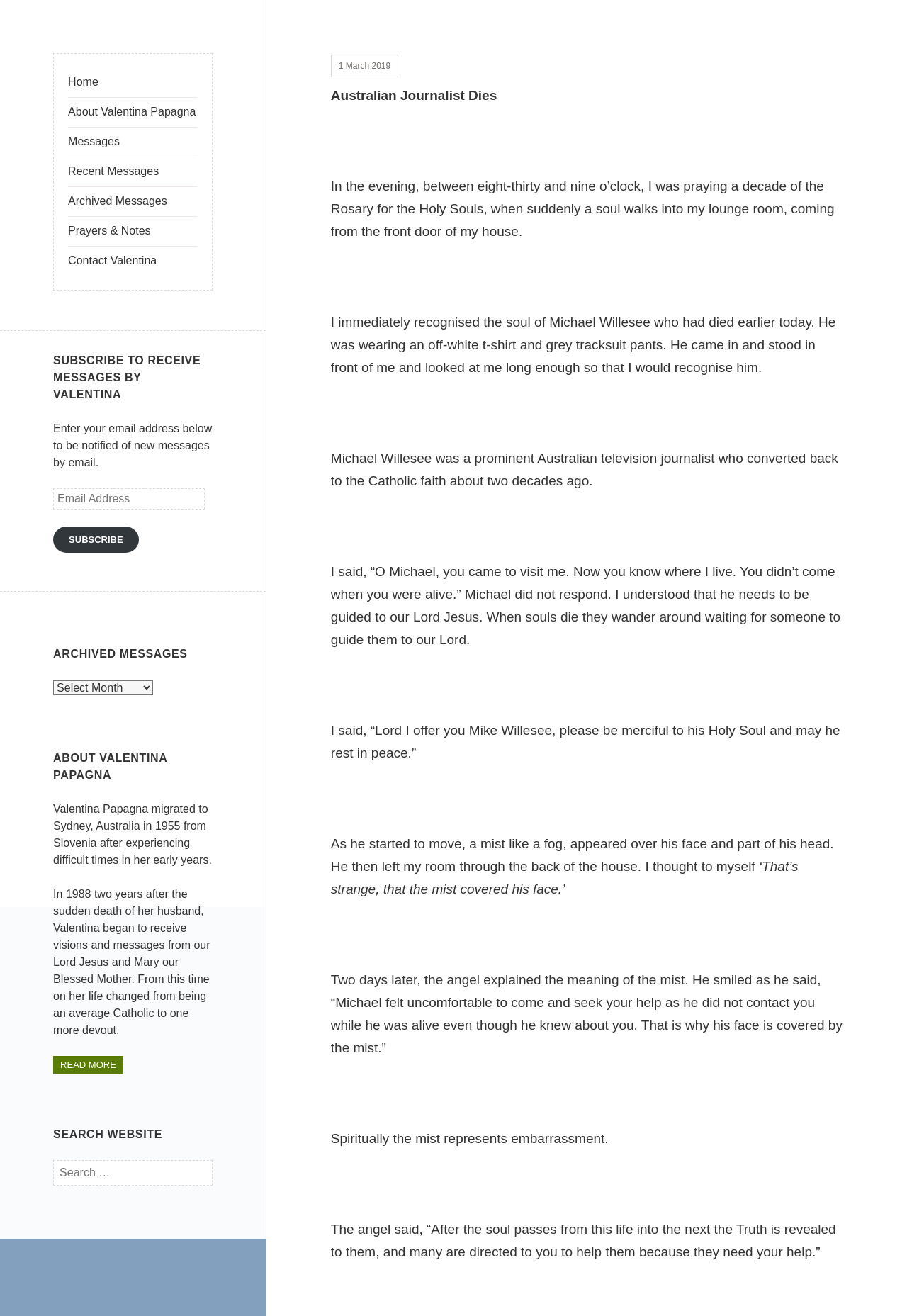Find the bounding box coordinates of the clickable region needed to perform the following instruction: "Read more about Valentina Papagna". The coordinates should be provided as four float numbers between 0 and 1, i.e., [left, top, right, bottom].

[0.059, 0.802, 0.136, 0.816]